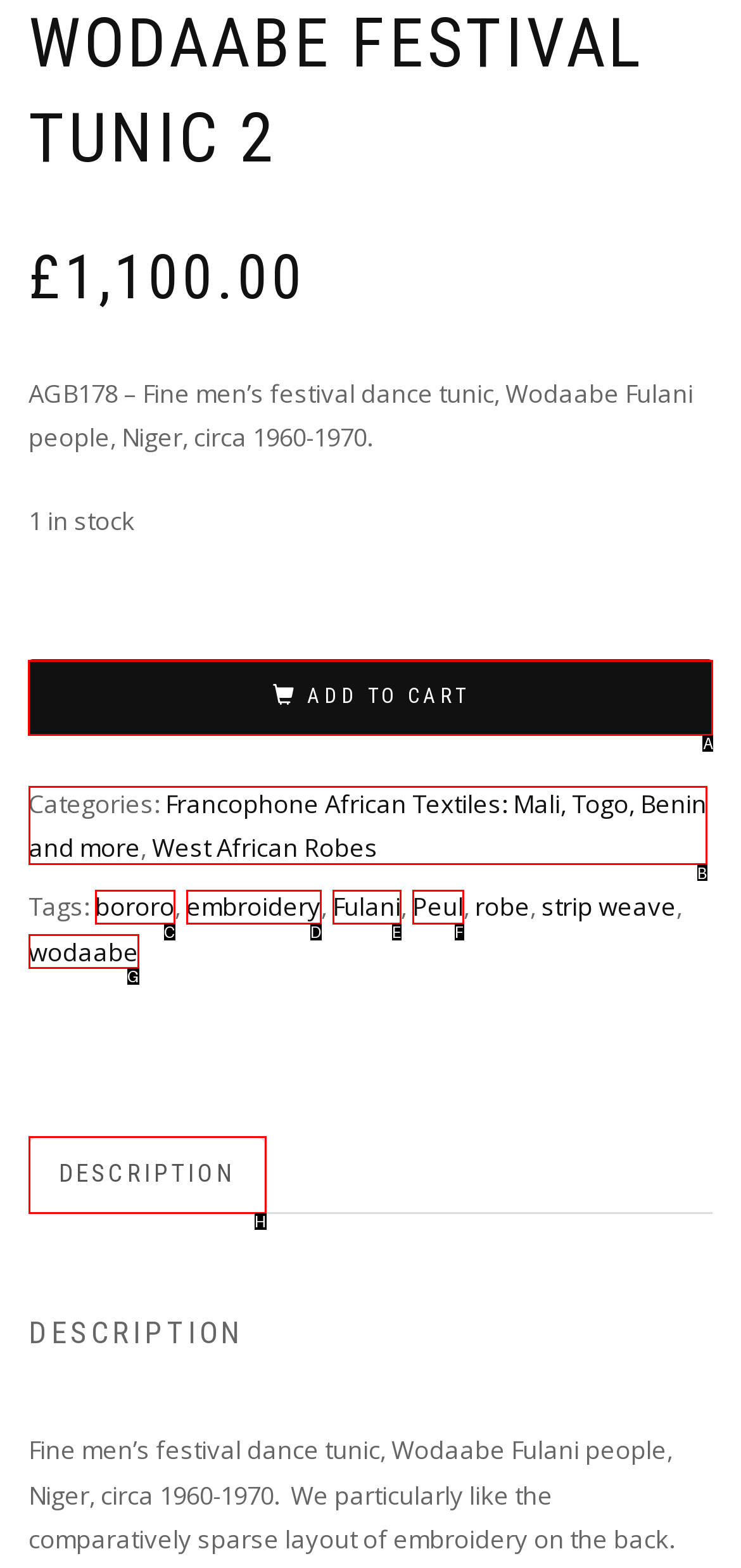Identify the correct letter of the UI element to click for this task: explore BIG DATA COMPUTATIONAL
Respond with the letter from the listed options.

None